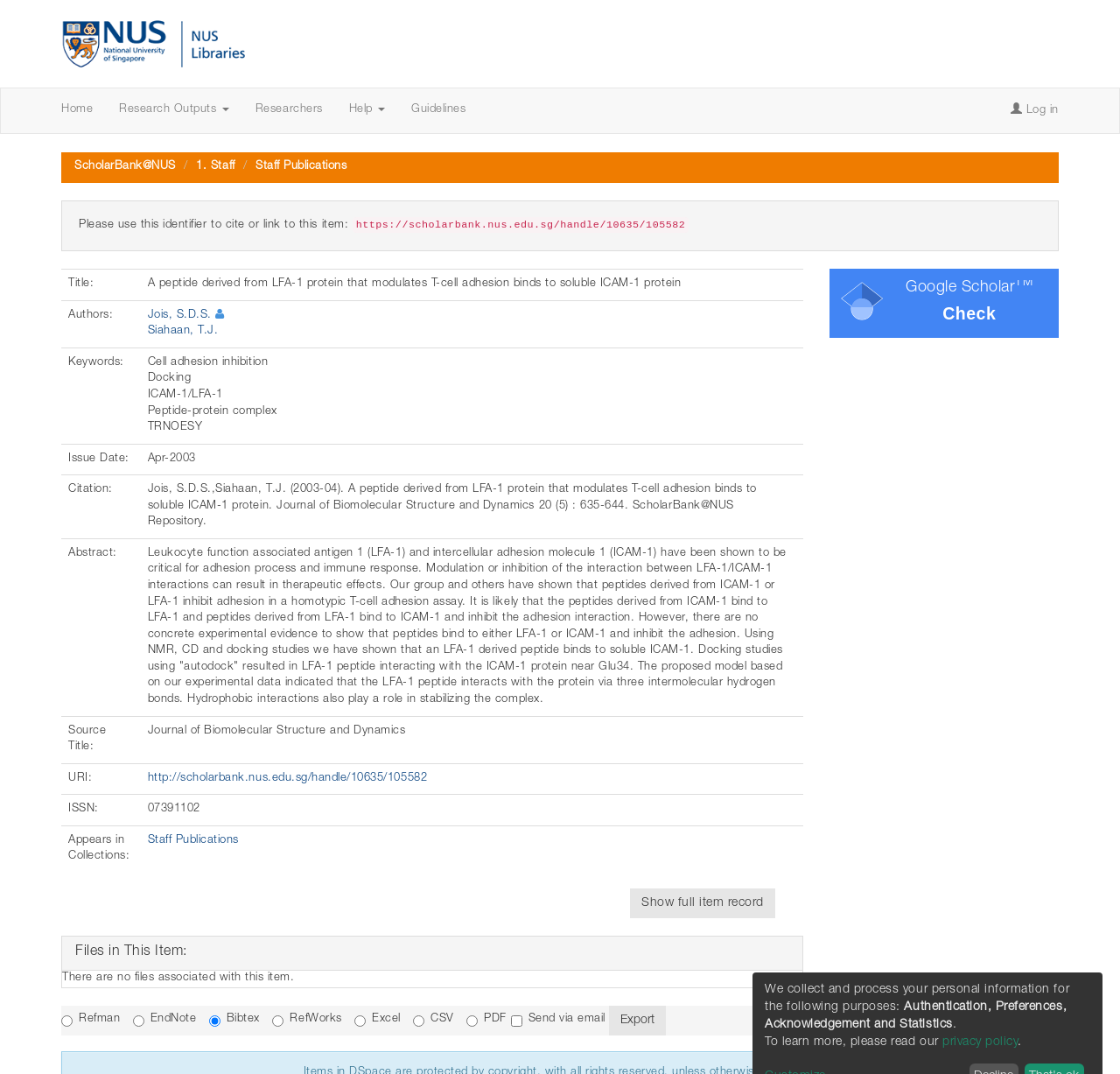What is the title of the research paper?
Can you provide a detailed and comprehensive answer to the question?

I found the title of the research paper by looking at the table with the title 'Title:' and the corresponding value is 'A peptide derived from LFA-1 protein that modulates T-cell adhesion binds to soluble ICAM-1 protein'.